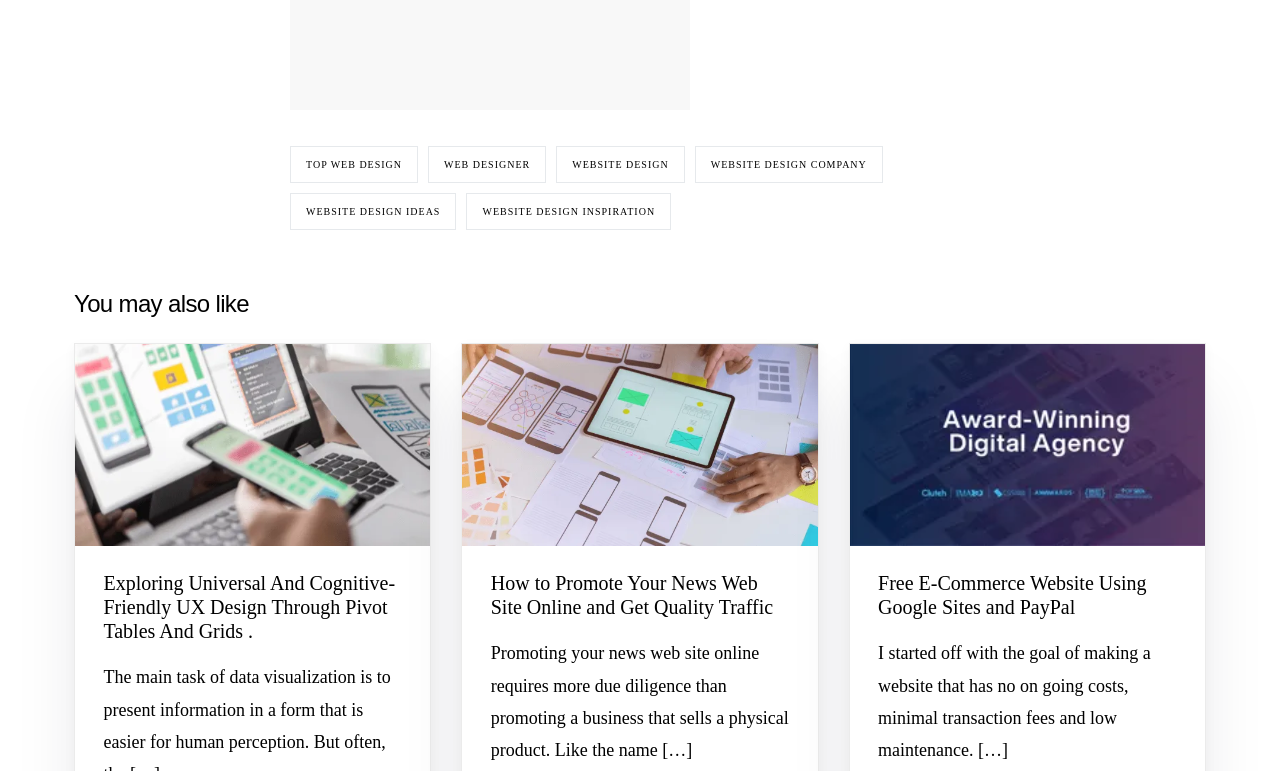Find the bounding box of the UI element described as follows: "website design".

[0.435, 0.189, 0.535, 0.237]